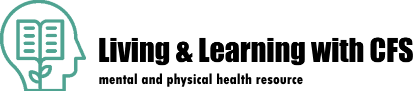Answer in one word or a short phrase: 
What is the symbol in the logo?

Stylized human head with an open book